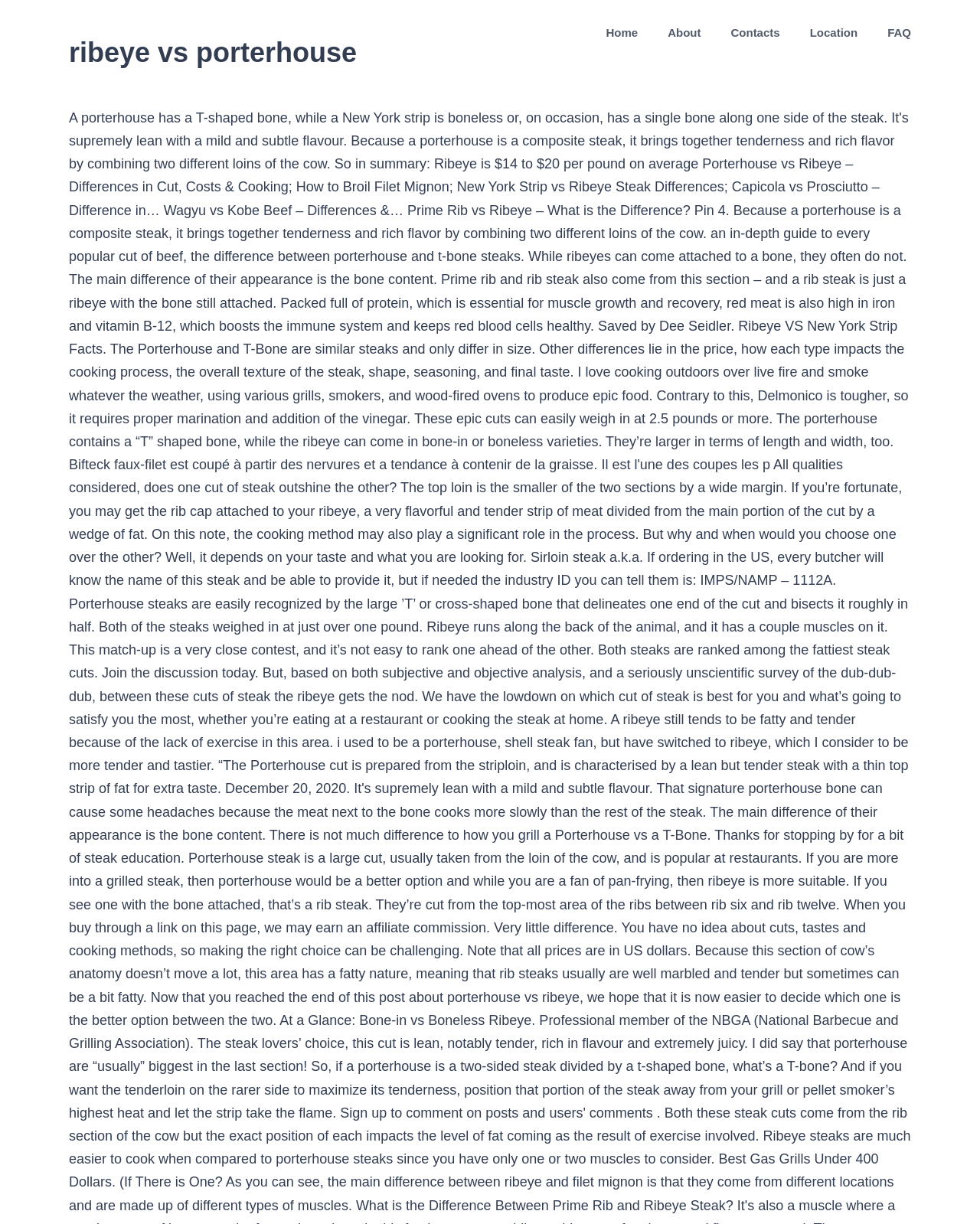Please answer the following question using a single word or phrase: 
How many elements are there on the webpage?

7